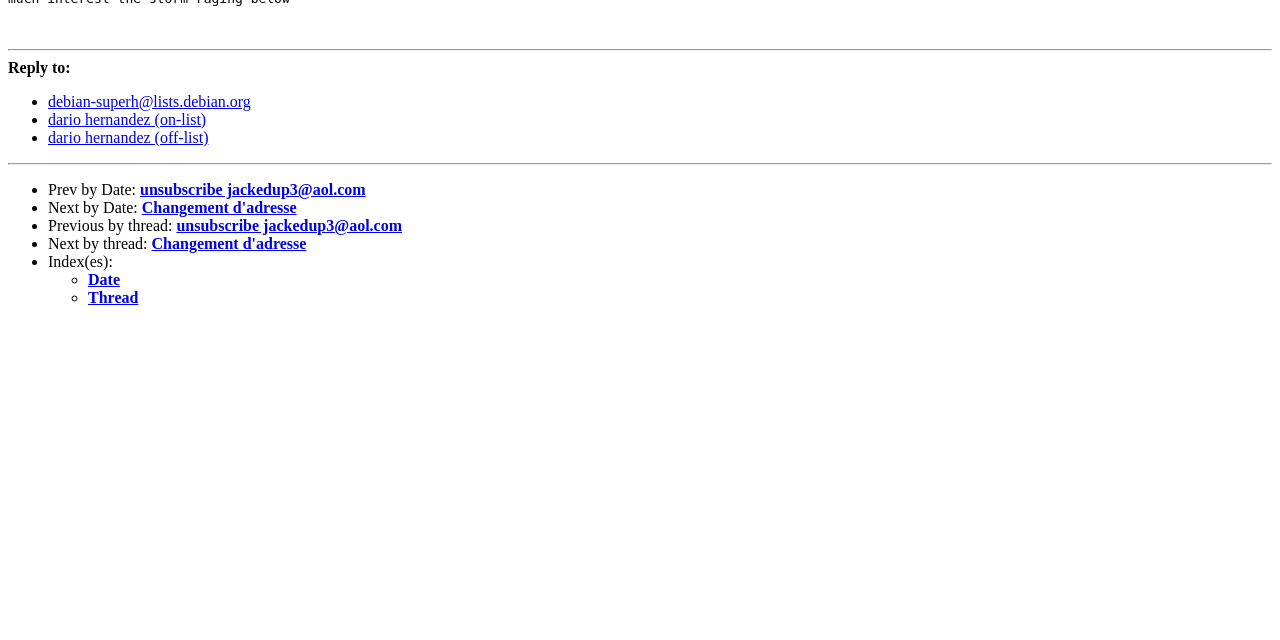Using the description: "unsubscribe jackedup3@aol.com", determine the UI element's bounding box coordinates. Ensure the coordinates are in the format of four float numbers between 0 and 1, i.e., [left, top, right, bottom].

[0.109, 0.283, 0.286, 0.309]